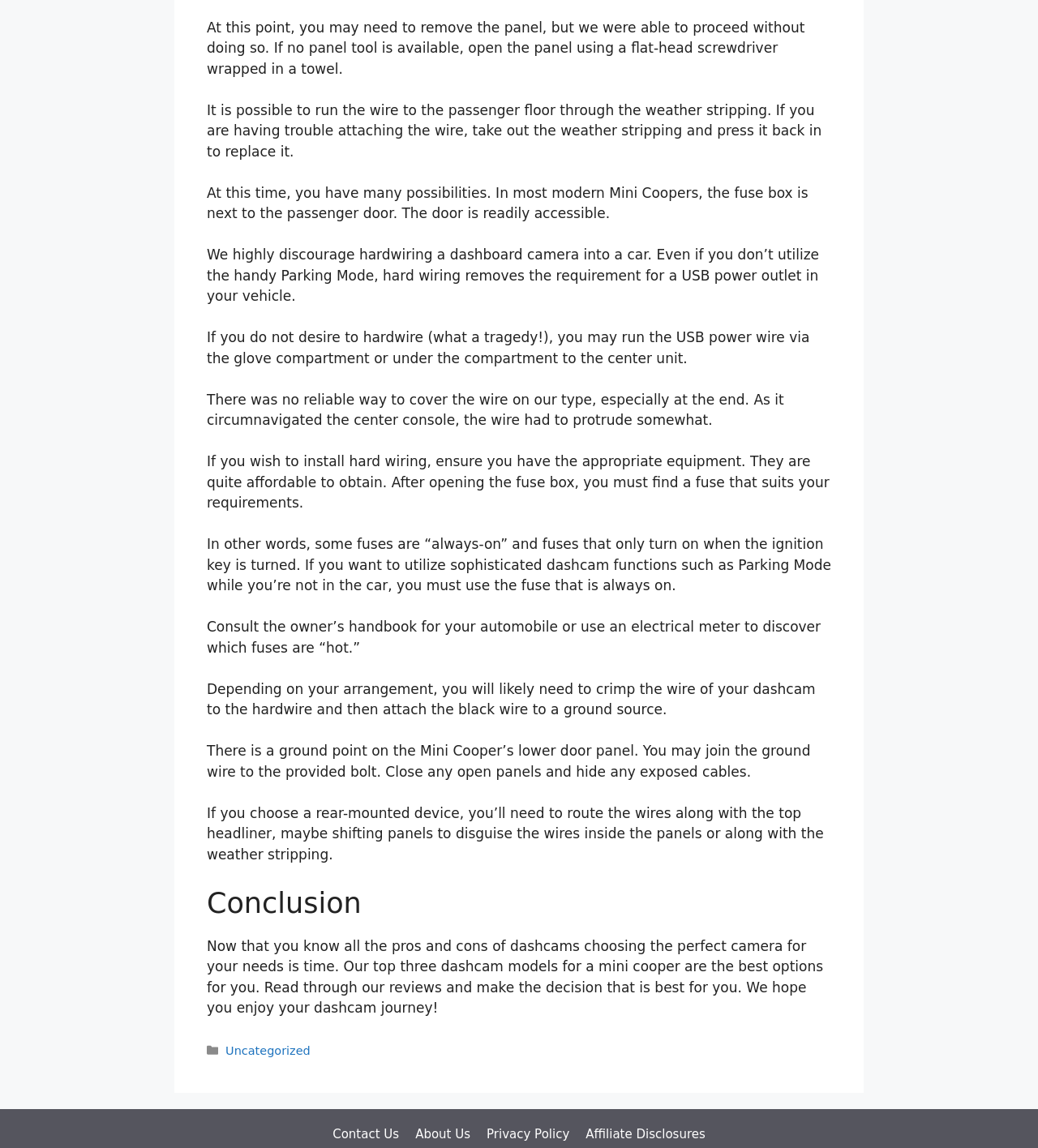What is the location of the fuse box in a modern Mini Cooper?
Refer to the image and provide a one-word or short phrase answer.

Next to the passenger door